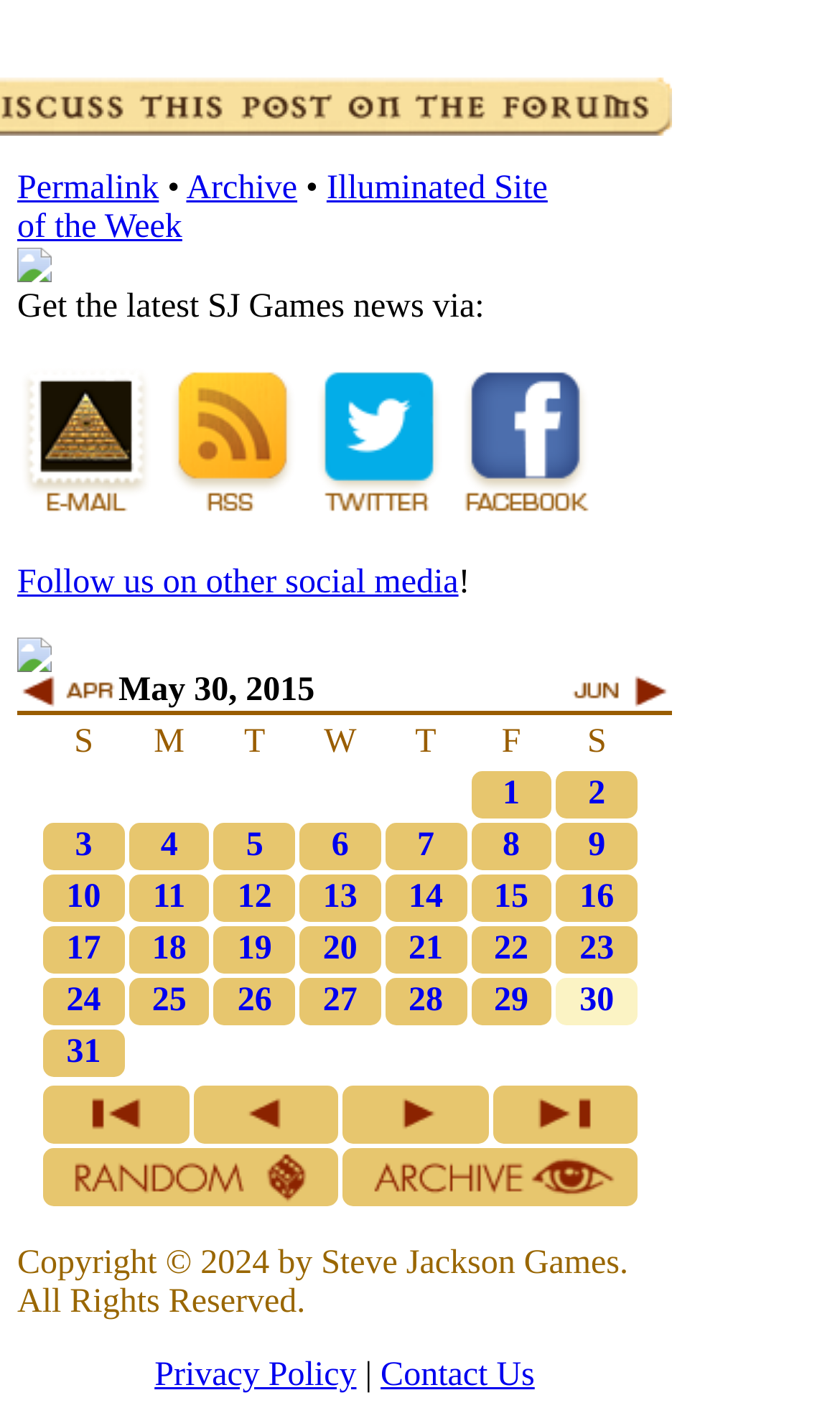Given the webpage screenshot and the description, determine the bounding box coordinates (top-left x, top-left y, bottom-right x, bottom-right y) that define the location of the UI element matching this description: Illuminated Site of the Week

[0.021, 0.12, 0.652, 0.174]